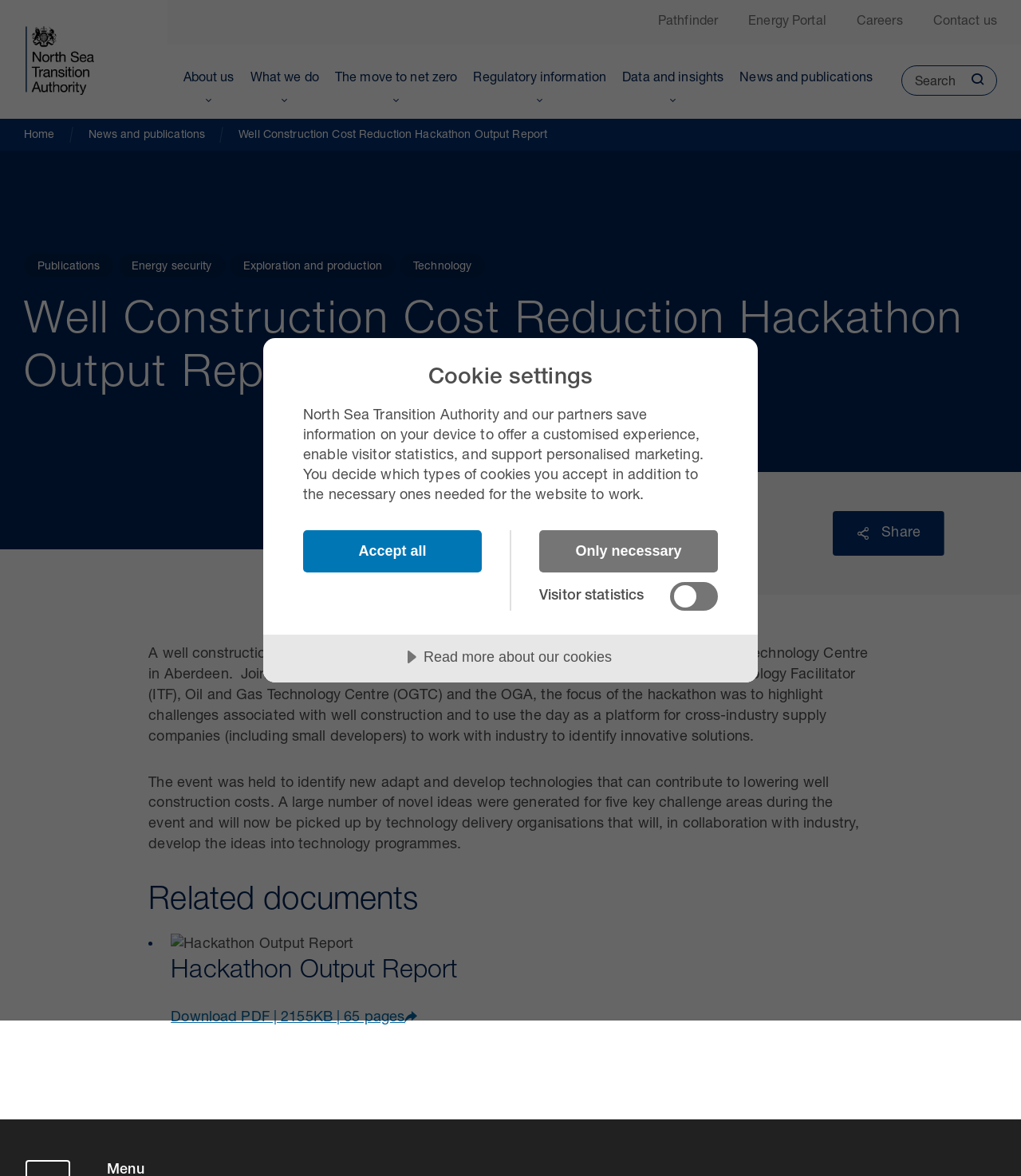Locate the coordinates of the bounding box for the clickable region that fulfills this instruction: "Read more about cookies".

[0.258, 0.54, 0.742, 0.581]